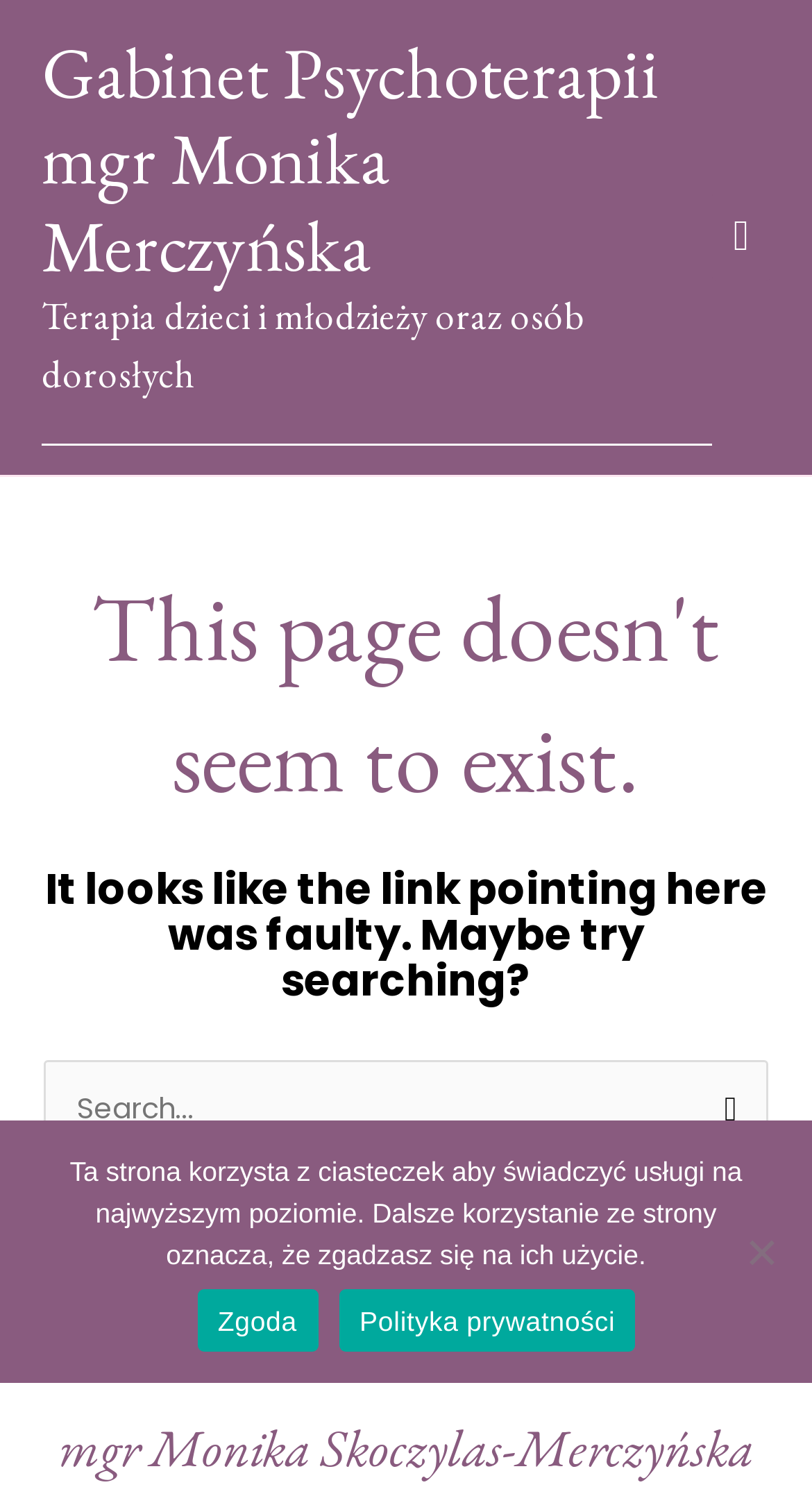Please answer the following question using a single word or phrase: 
What type of therapy is offered?

Therapy for children, youth, and adults